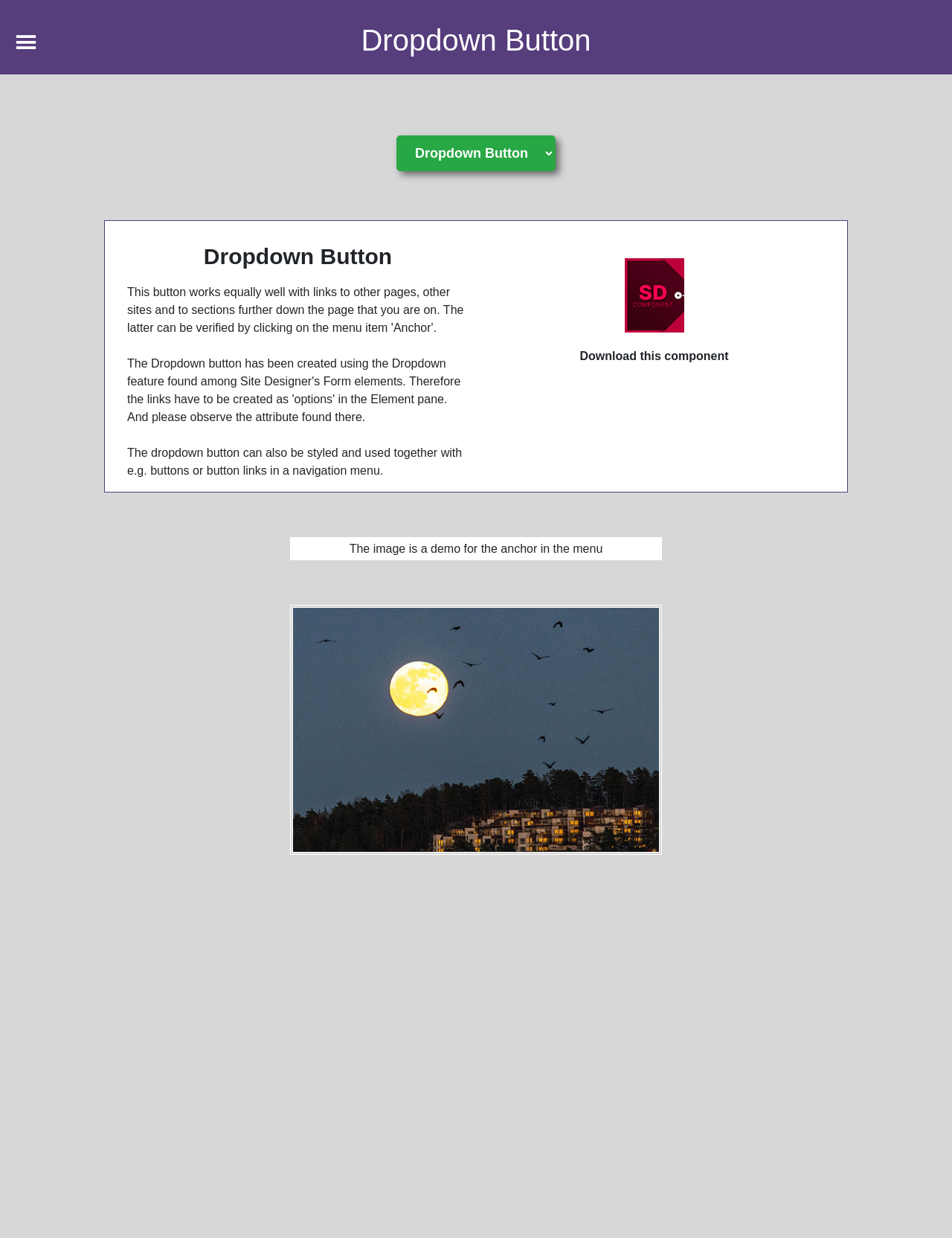What is the purpose of the placeholder picture?
Please give a detailed answer to the question using the information shown in the image.

The placeholder picture is used as a demo image in the dropdown button component, and it is also used as an example in the menu. This suggests that the placeholder picture is used to demonstrate the functionality of the dropdown button component.